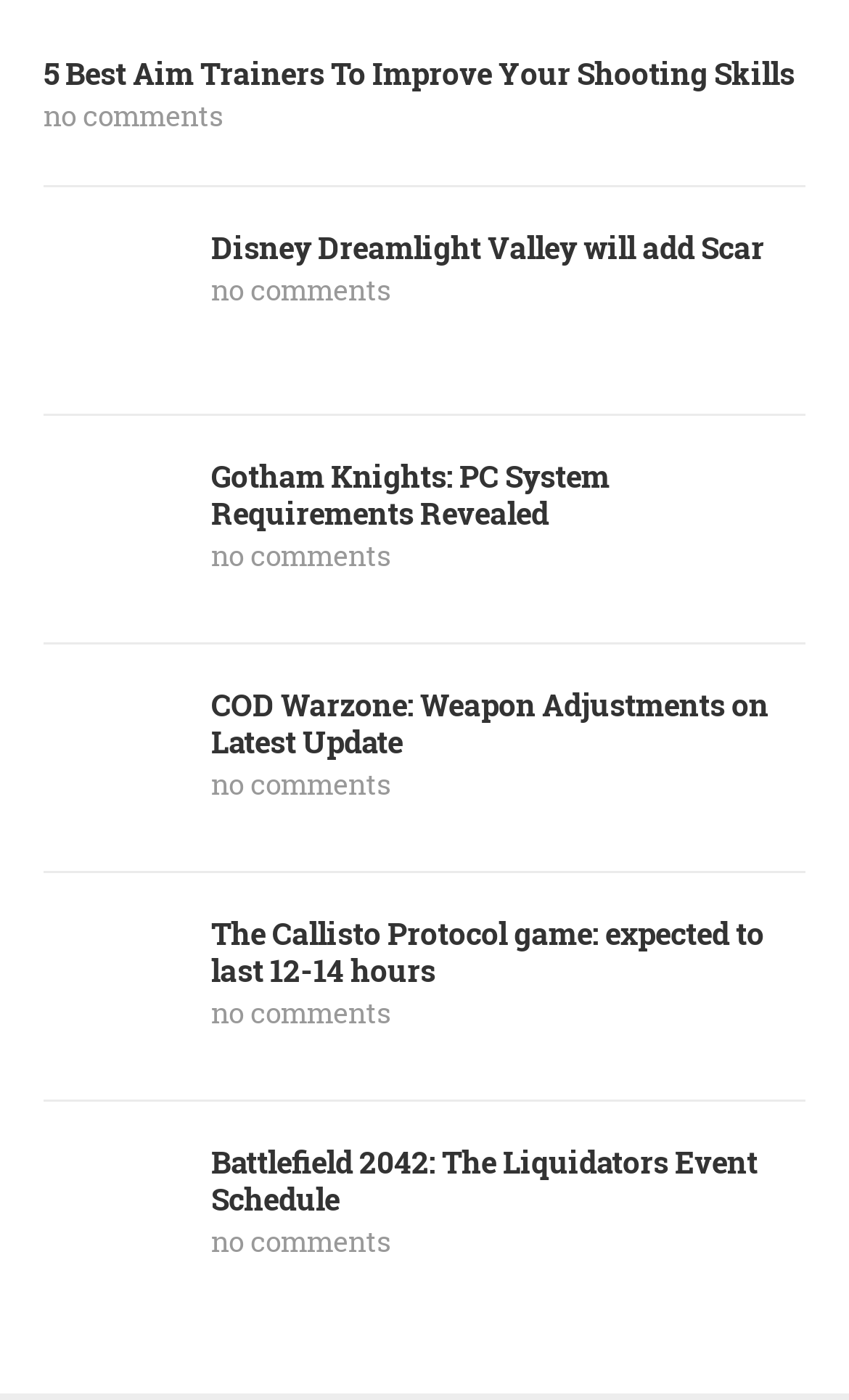Please identify the bounding box coordinates of the element's region that needs to be clicked to fulfill the following instruction: "Check out Gotham Knights: PC System Requirements Revealed". The bounding box coordinates should consist of four float numbers between 0 and 1, i.e., [left, top, right, bottom].

[0.051, 0.329, 0.949, 0.381]